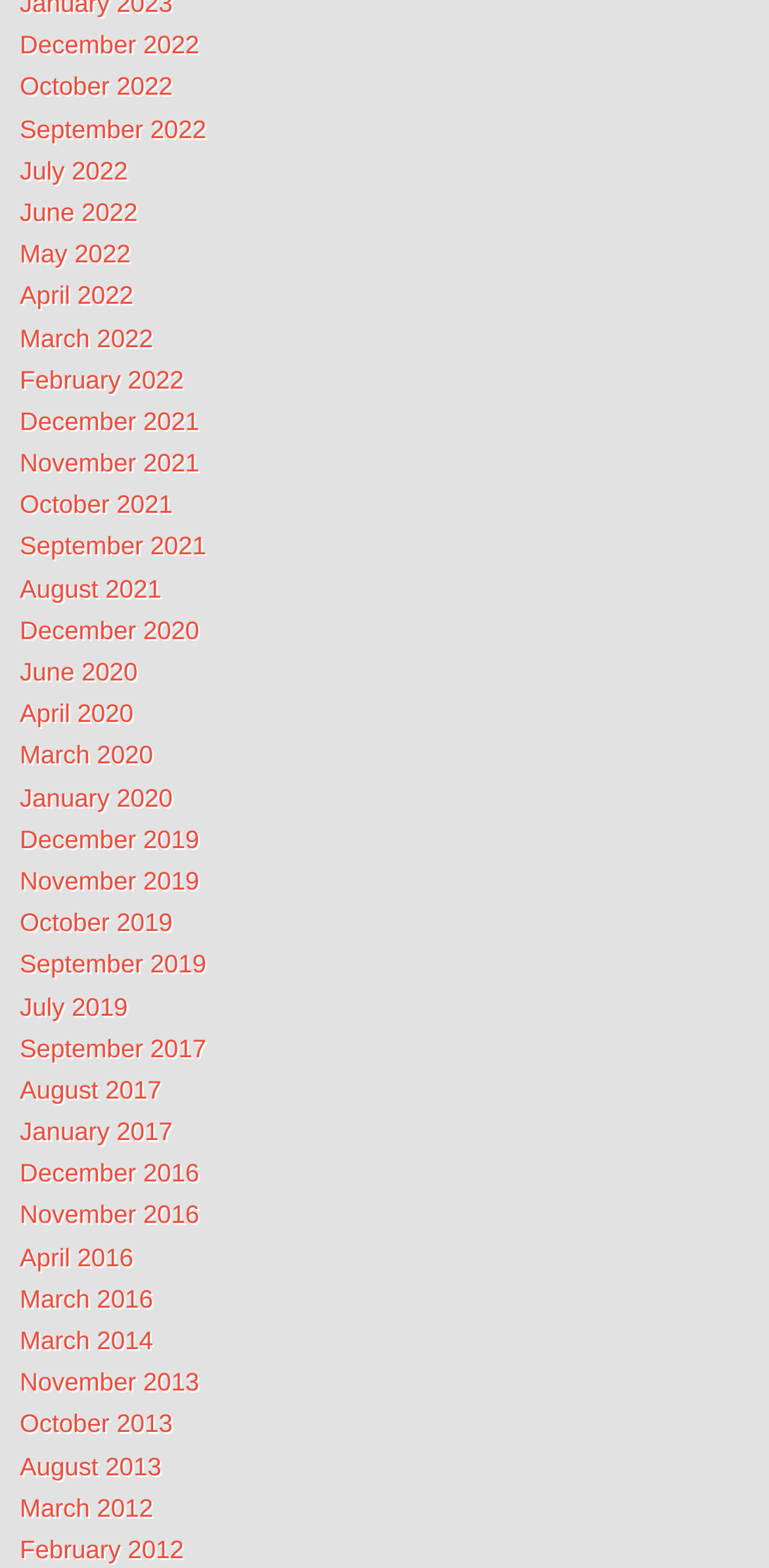Please specify the bounding box coordinates of the clickable region to carry out the following instruction: "View March 2014". The coordinates should be four float numbers between 0 and 1, in the format [left, top, right, bottom].

[0.026, 0.845, 0.199, 0.864]